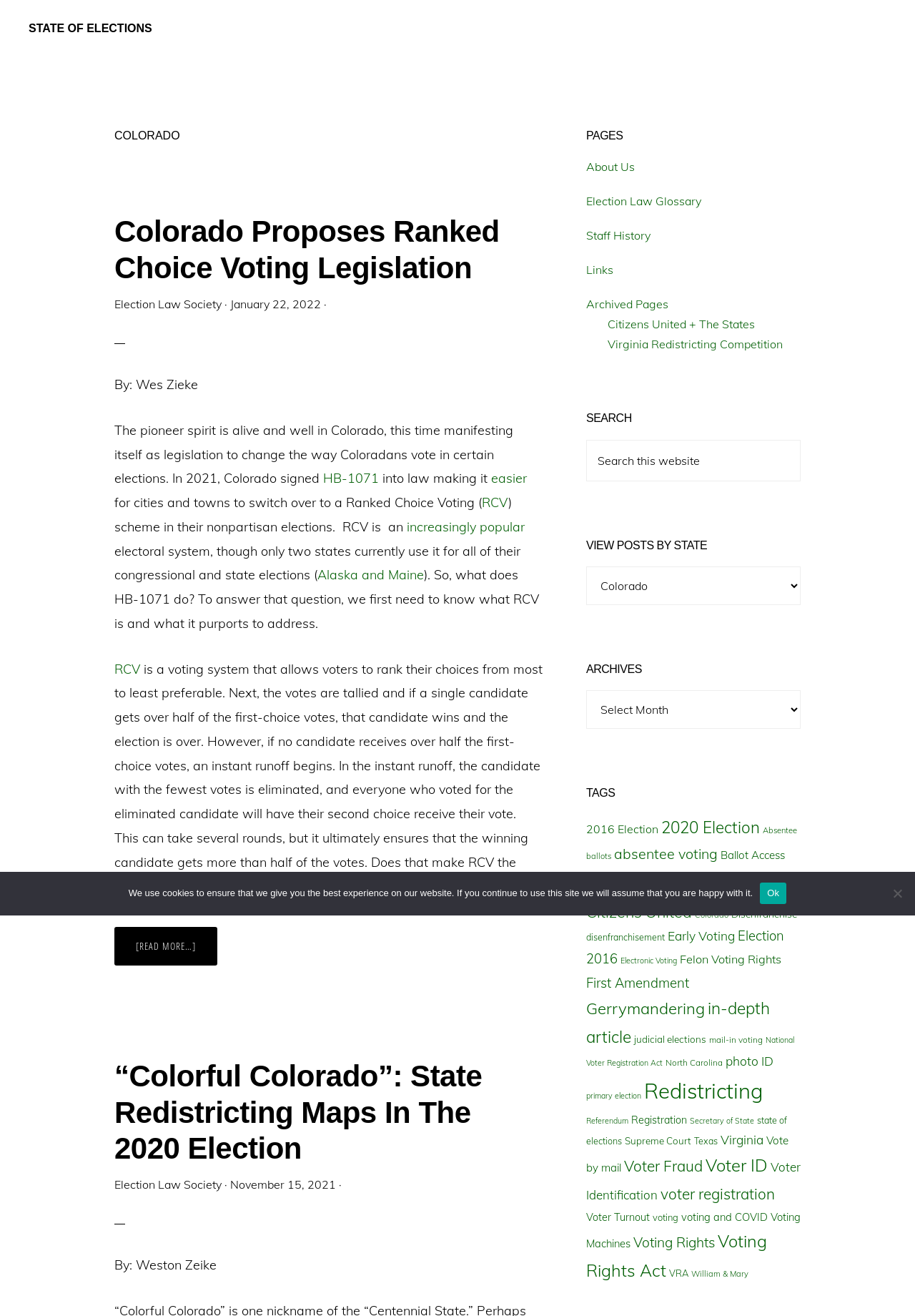What is the topic of the article with the heading 'Colorado Proposes Ranked Choice Voting Legislation'? Observe the screenshot and provide a one-word or short phrase answer.

Ranked Choice Voting Legislation